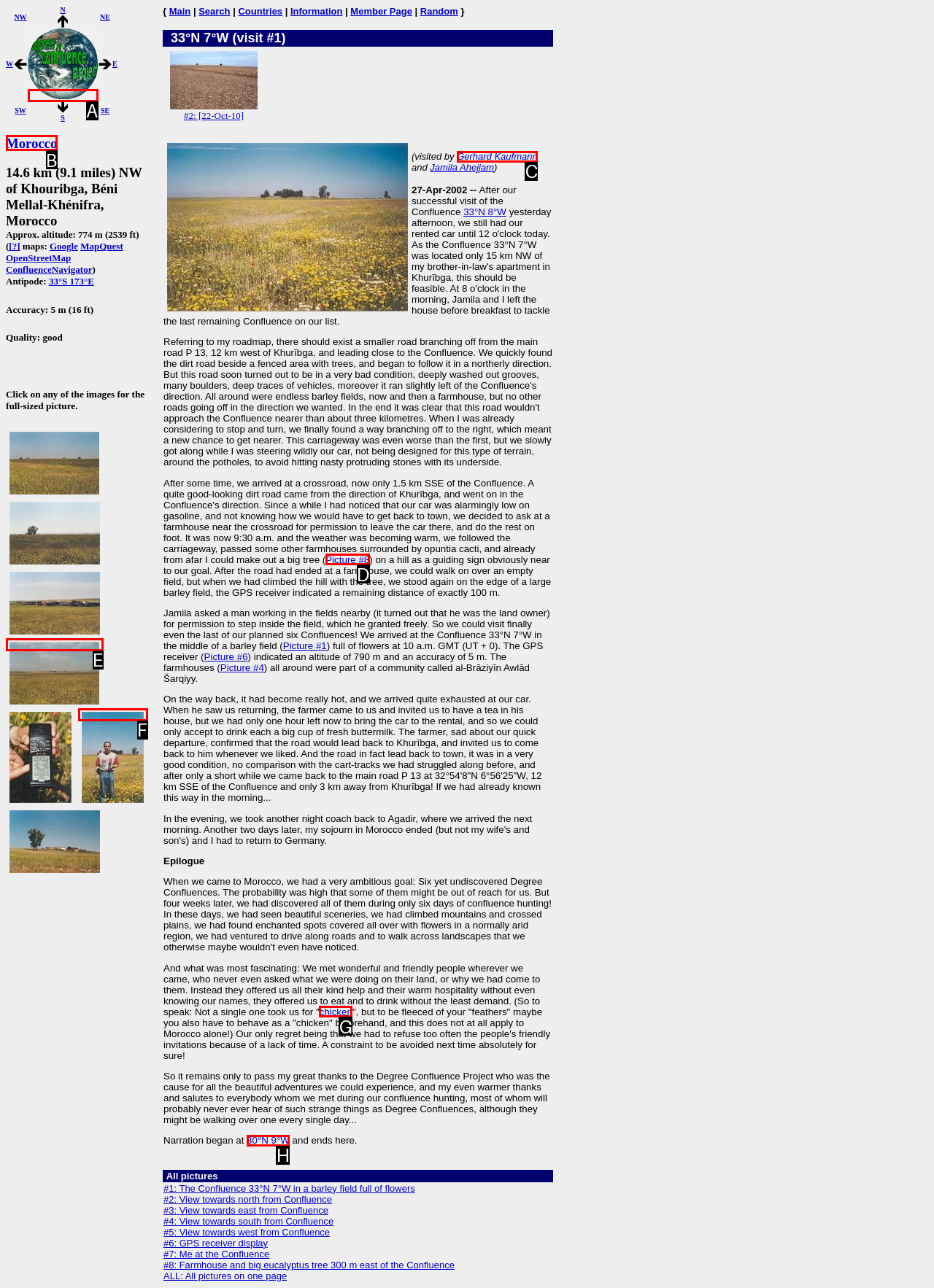Identify the option that corresponds to: alt="the Degree Confluence Project"
Respond with the corresponding letter from the choices provided.

A